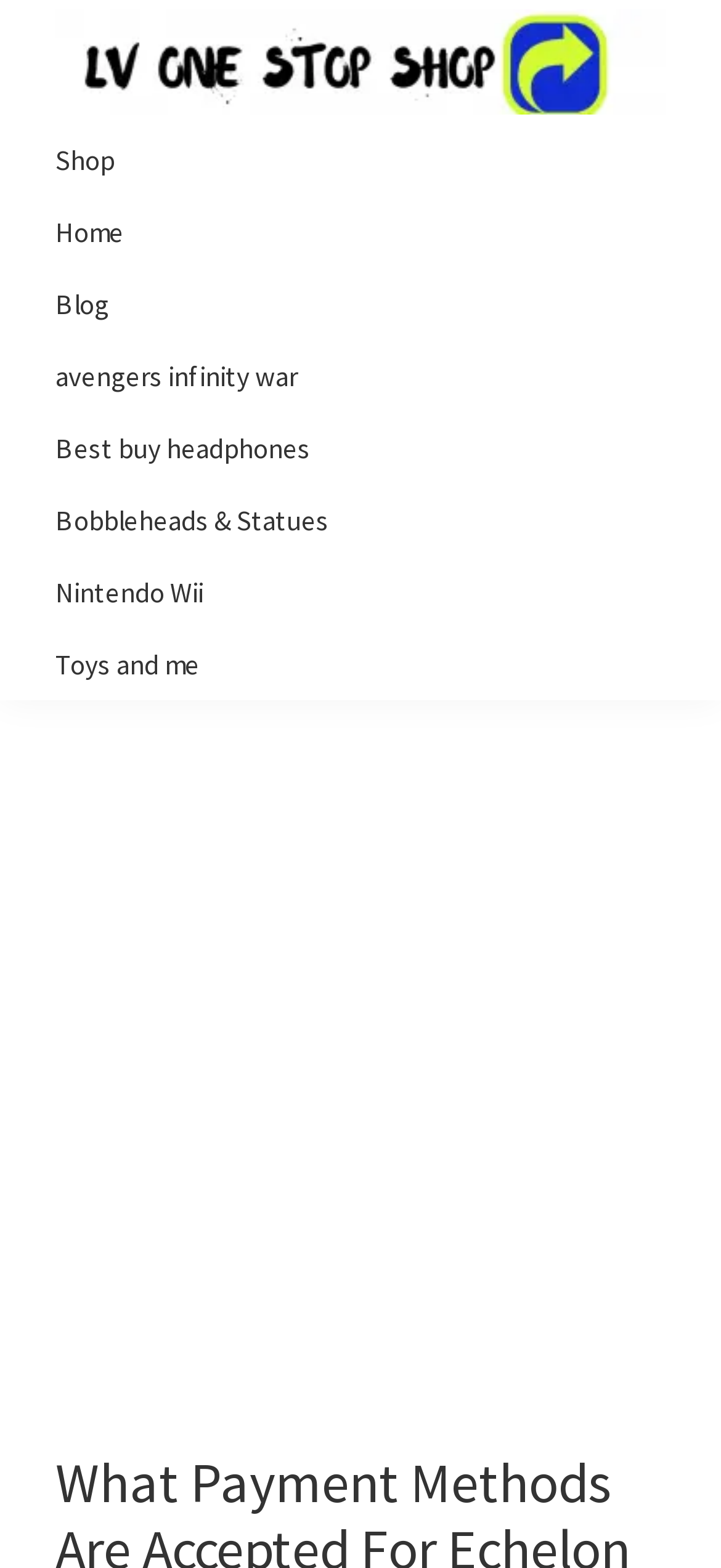Please provide a comprehensive answer to the question below using the information from the image: What is the position of the menu button?

I found the answer by examining the bounding box coordinates of the menu button element, which are [0.764, 0.09, 0.923, 0.149], indicating that the button is located at the top-right corner of the webpage.